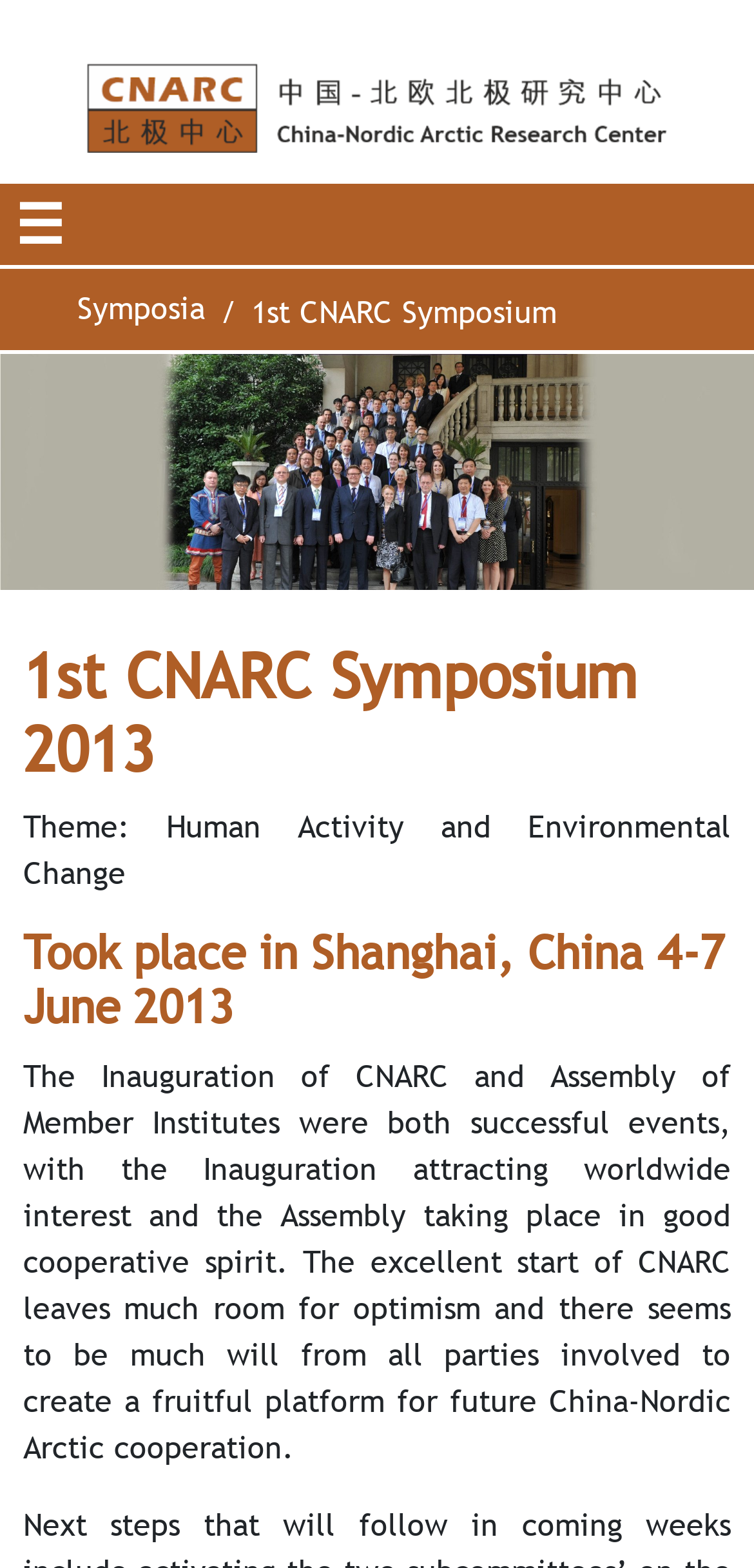Answer briefly with one word or phrase:
Where did the 1st CNARC Symposium take place?

Shanghai, China